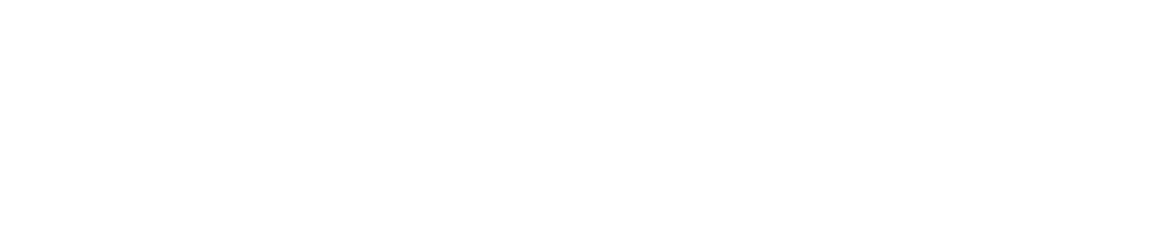Explain the image thoroughly, mentioning every notable detail.

The image titled "Gutter-Gallery-6.png" showcases an example of custom gutter installation, illustrating how an expertly designed gutter system can enhance the overall aesthetic of a home. Positioned prominently within a gallery section, this image serves as a visual testament to the quality and craftsmanship offered by All That Roofing & More. The gallery emphasizes the transformative effect of these gutters on residential exteriors, driving home the message that a custom gutter solution not only improves functionality but also elevates the look of a home. This visual representation is part of their commitment to providing top-tier services in Wayne, Michigan, highlighted by a focus on customer satisfaction and superior product quality.